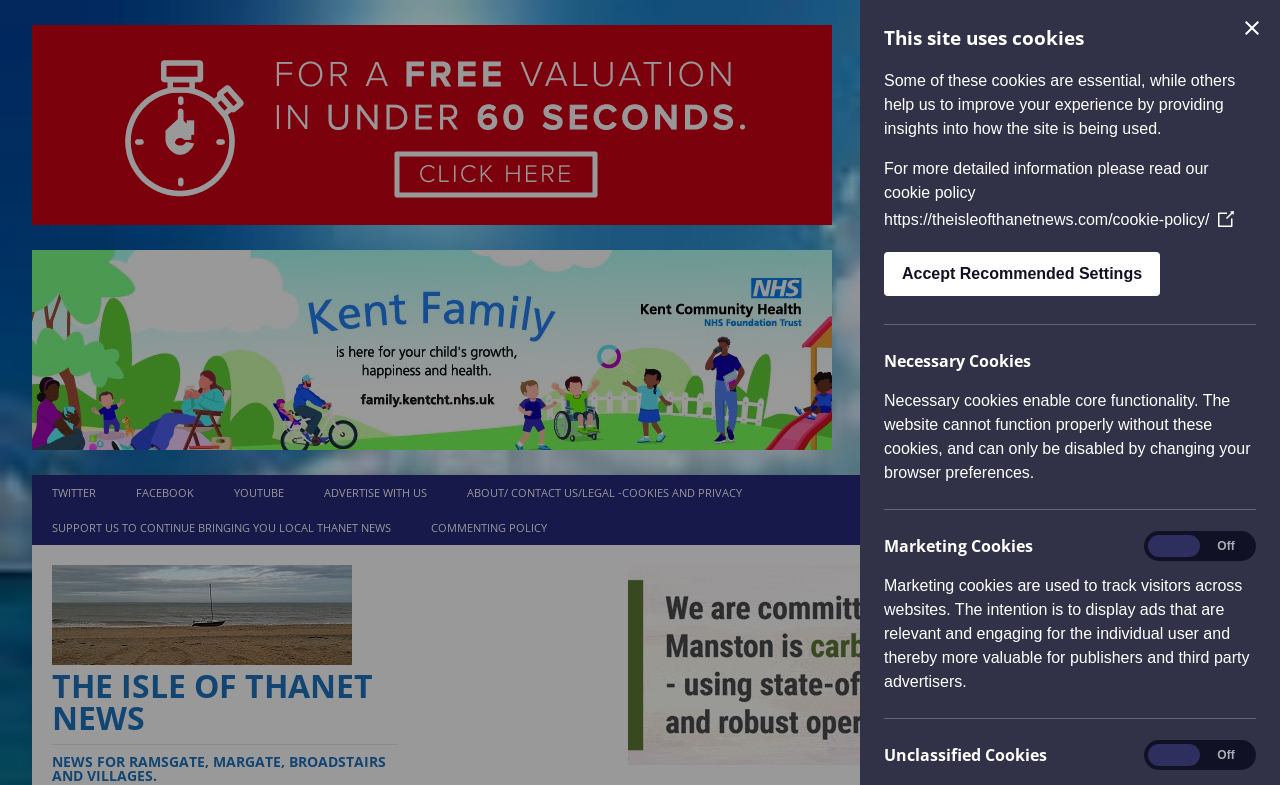How many headings are there in the cookie policy section?
Provide a short answer using one word or a brief phrase based on the image.

3